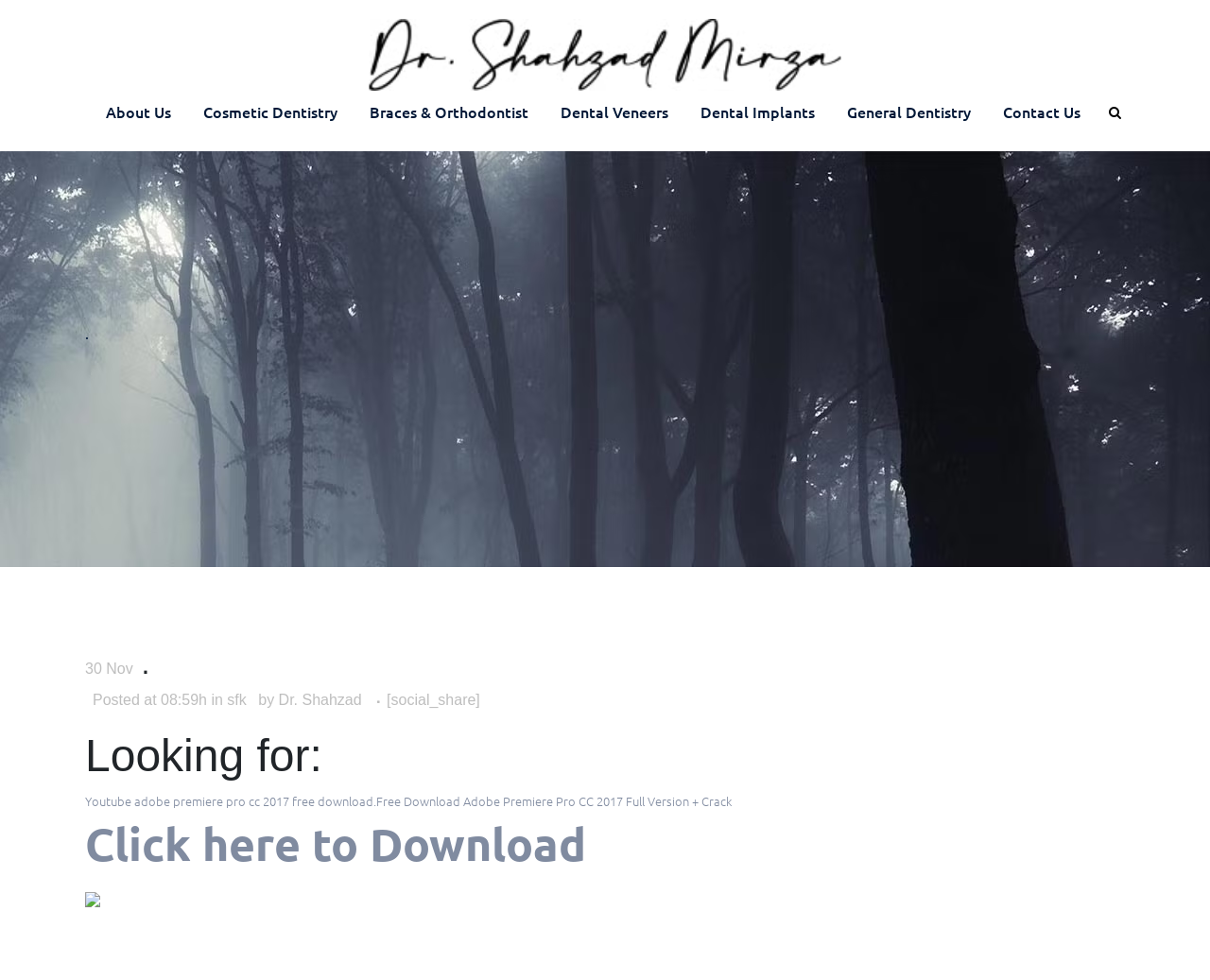Highlight the bounding box coordinates of the element that should be clicked to carry out the following instruction: "Learn about the doctor". The coordinates must be given as four float numbers ranging from 0 to 1, i.e., [left, top, right, bottom].

[0.074, 0.08, 0.155, 0.149]